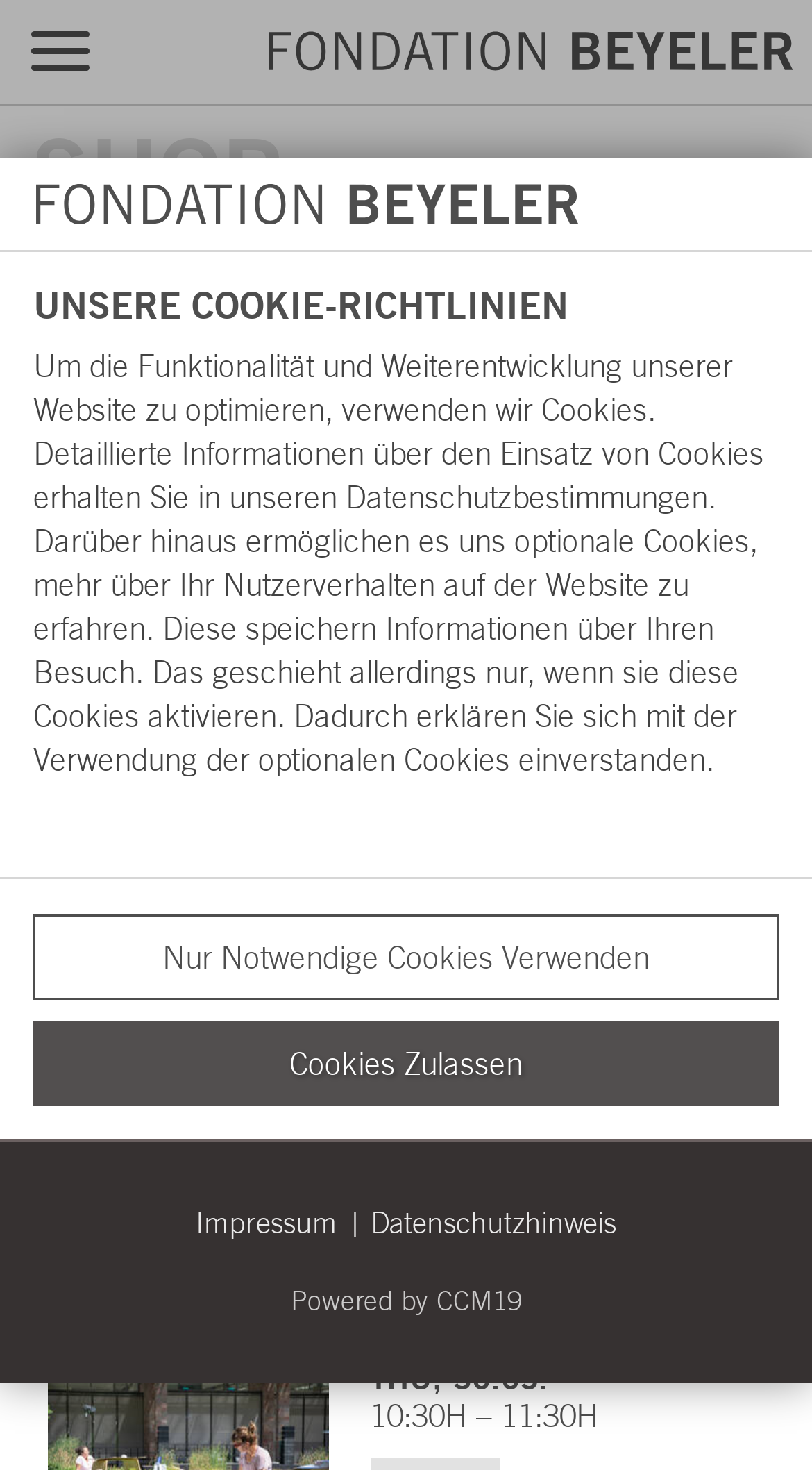Determine the bounding box coordinates of the region that needs to be clicked to achieve the task: "Visit E-TICKETS".

[0.454, 0.725, 0.692, 0.762]